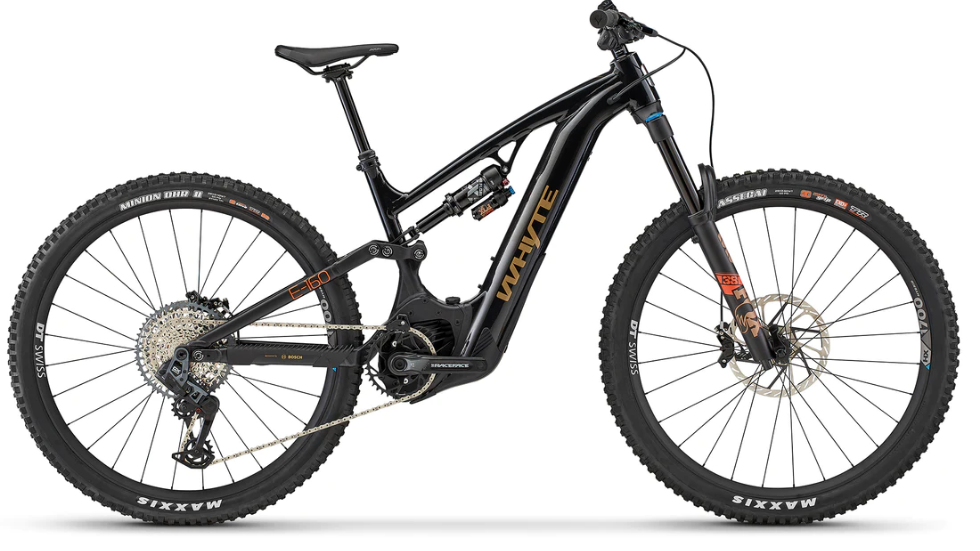How much travel does the front suspension offer? From the image, respond with a single word or brief phrase.

160mm